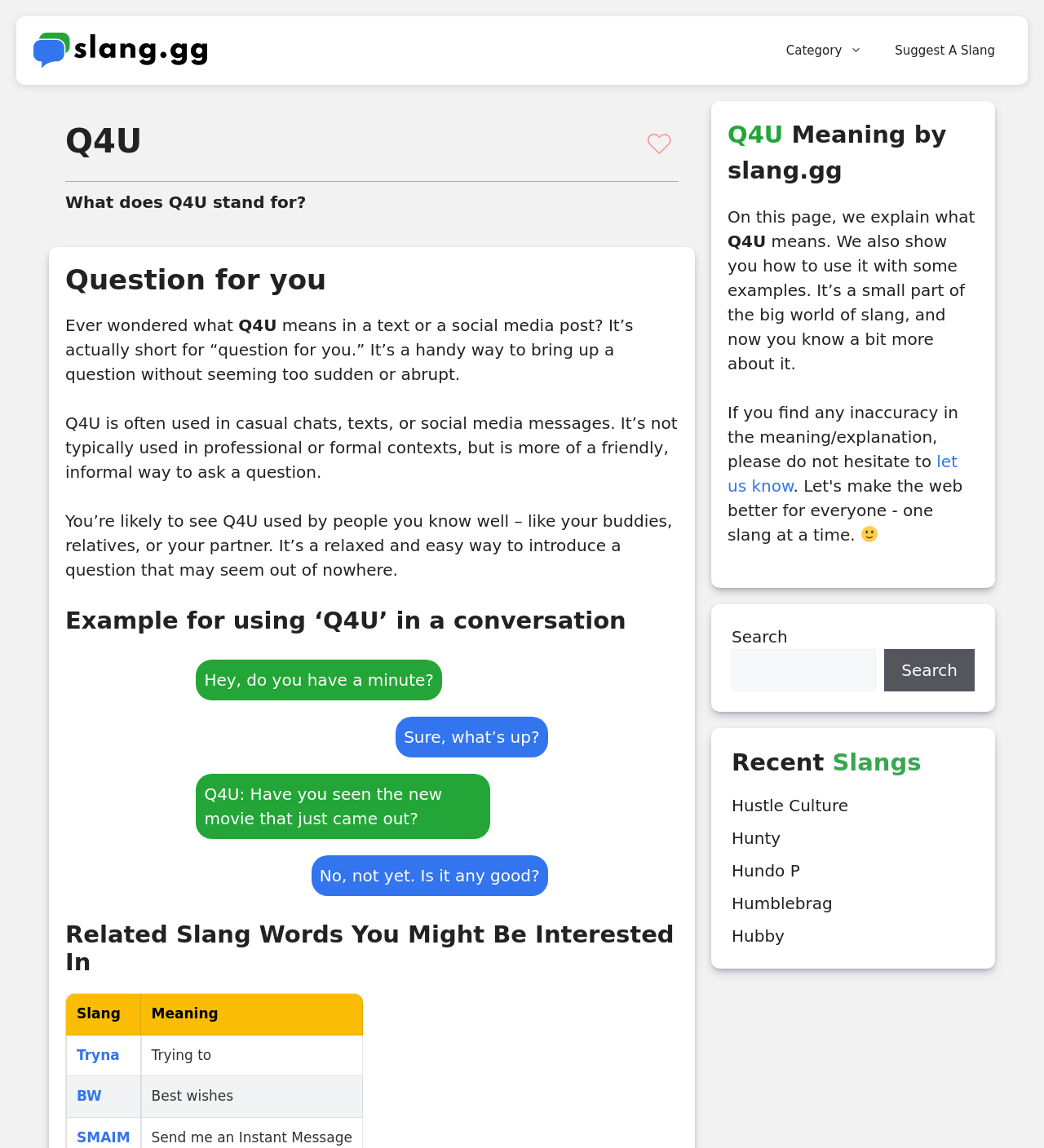Determine the bounding box coordinates of the region to click in order to accomplish the following instruction: "Search for a slang". Provide the coordinates as four float numbers between 0 and 1, specifically [left, top, right, bottom].

[0.701, 0.565, 0.839, 0.602]